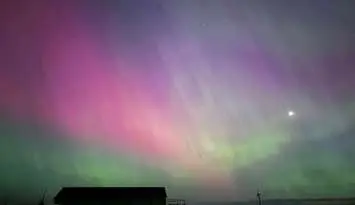Present an elaborate depiction of the scene captured in the image.

This stunning image captures the awe-inspiring beauty of the Aurora Borealis, also known as the Northern Lights, as it illuminates the night sky over Southern Ontario. Shades of vibrant pink, green, and violet swirl and dance across the atmosphere, creating a mesmerizing display. The faint outline of a building silhouettes against the colorful backdrop, enhancing the serene and magical ambiance of the scene. A bright celestial body can be spotted in the upper right corner, adding to the ethereal quality of this breathtaking natural phenomenon, which was featured in a recent article on the Aurora Borealis posted on May 10, 2024, contributed by Kate Otterbein for Blackburn Media.